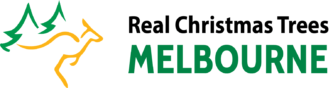What is the likely purpose of this logo?
Please ensure your answer is as detailed and informative as possible.

The logo is likely used to promote the services of providing real Christmas trees to the Melbourne area, emphasizing the authenticity and local charm of their offerings.